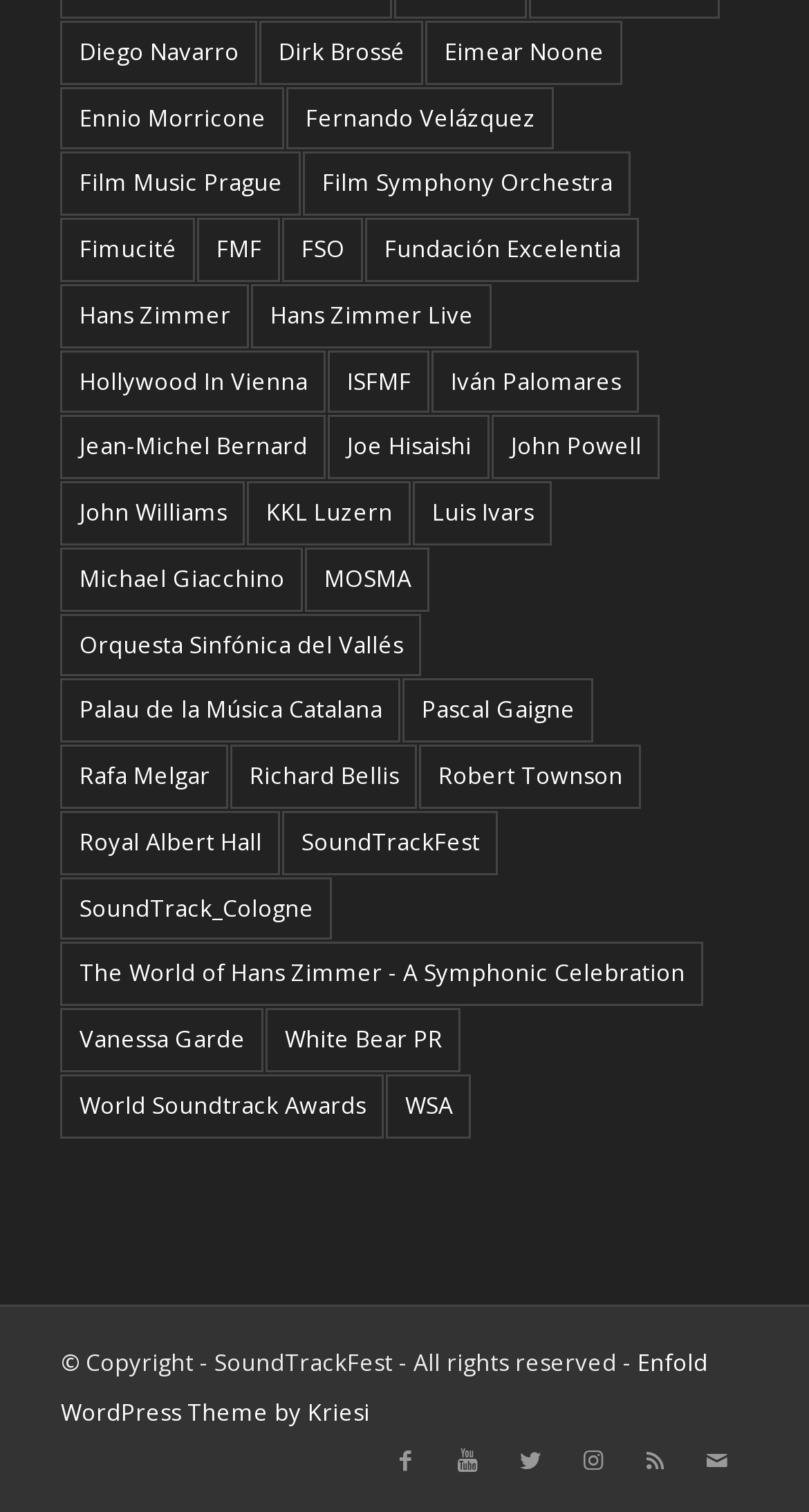Please answer the following question using a single word or phrase: 
What is the name of the event with the most items?

SoundTrackFest